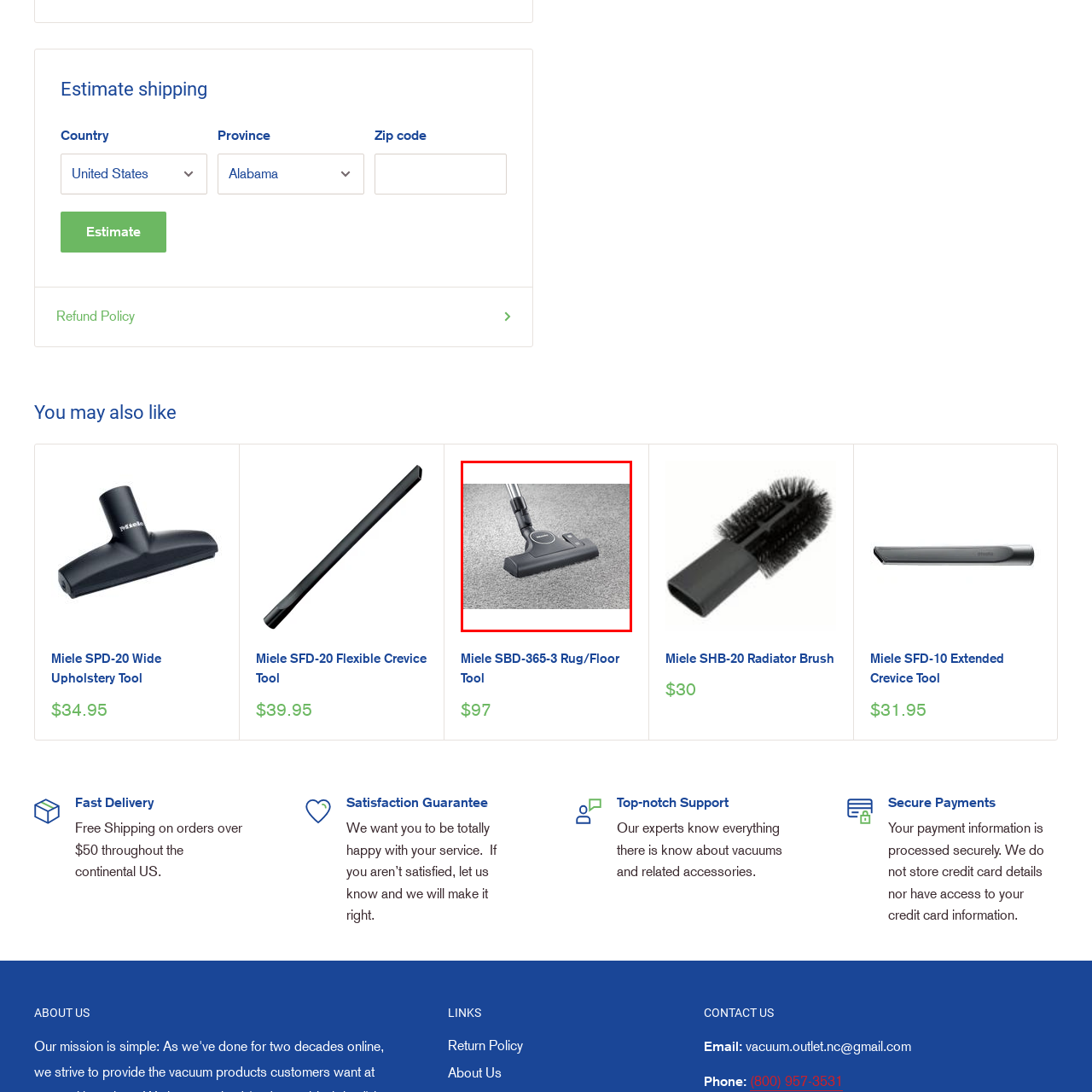What is the price of the Miele SBD-365-3?
Carefully examine the content inside the red bounding box and give a detailed response based on what you observe.

According to the description, the product is currently available for sale at a price of $97, indicating its premium quality and effectiveness in maintaining clean and tidy living spaces.